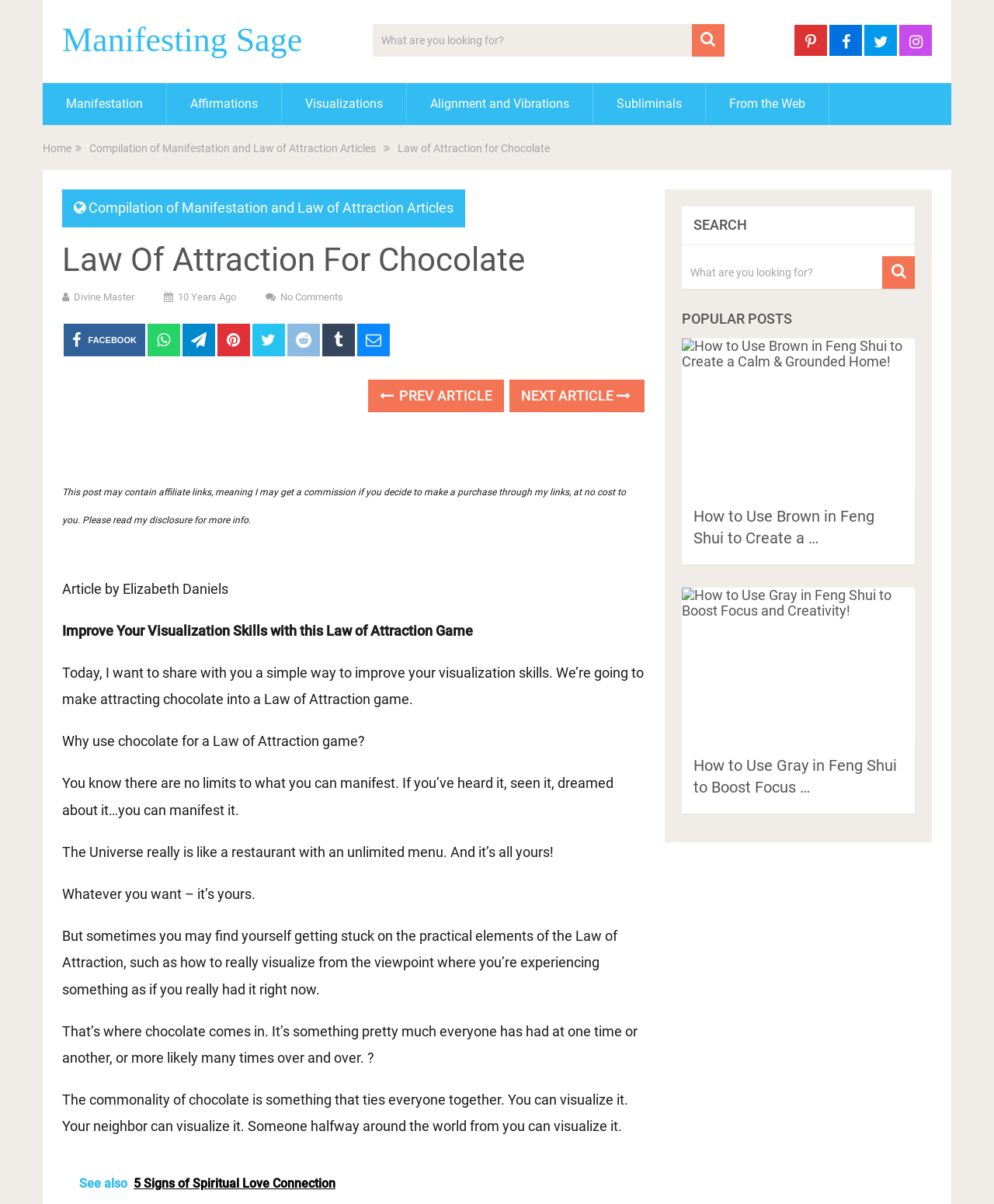Determine the bounding box coordinates of the region to click in order to accomplish the following instruction: "Share this story". Provide the coordinates as four float numbers between 0 and 1, specifically [left, top, right, bottom].

None